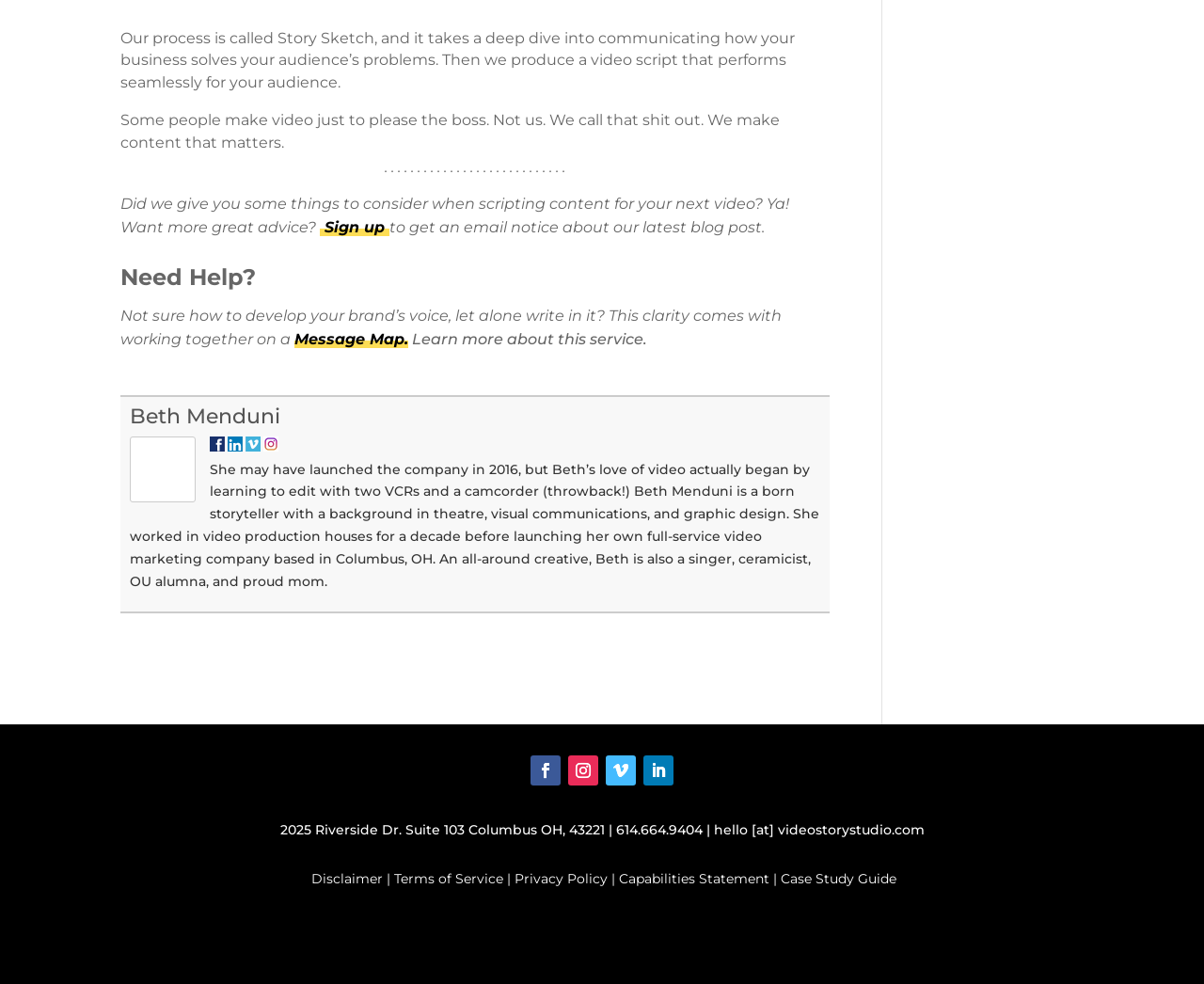Please specify the bounding box coordinates of the clickable section necessary to execute the following command: "Read the Disclaimer".

[0.259, 0.885, 0.318, 0.902]